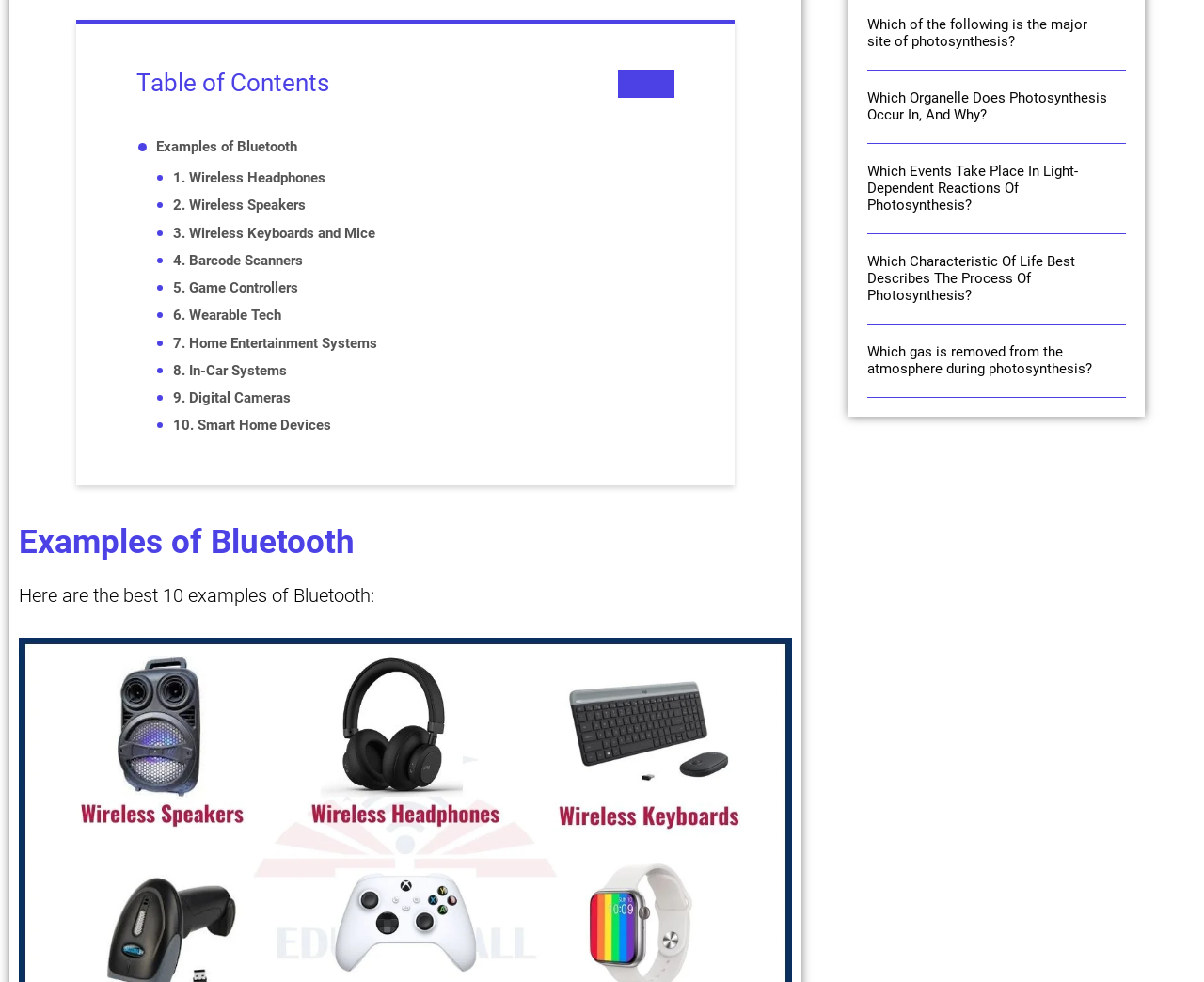Please locate the UI element described by "9. Digital Cameras" and provide its bounding box coordinates.

[0.144, 0.395, 0.241, 0.417]